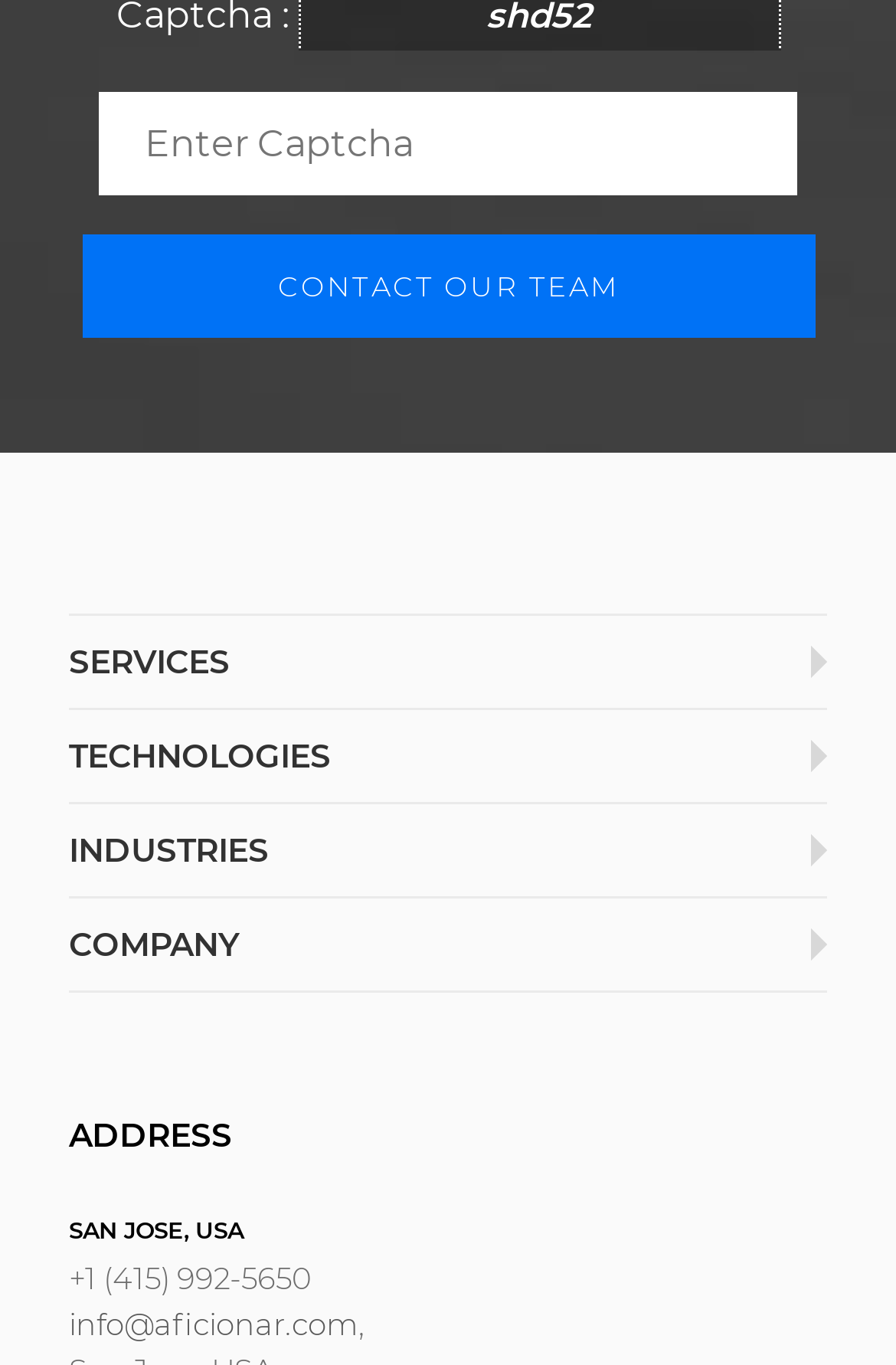Show the bounding box coordinates of the element that should be clicked to complete the task: "Get in touch via email".

[0.077, 0.957, 0.4, 0.984]